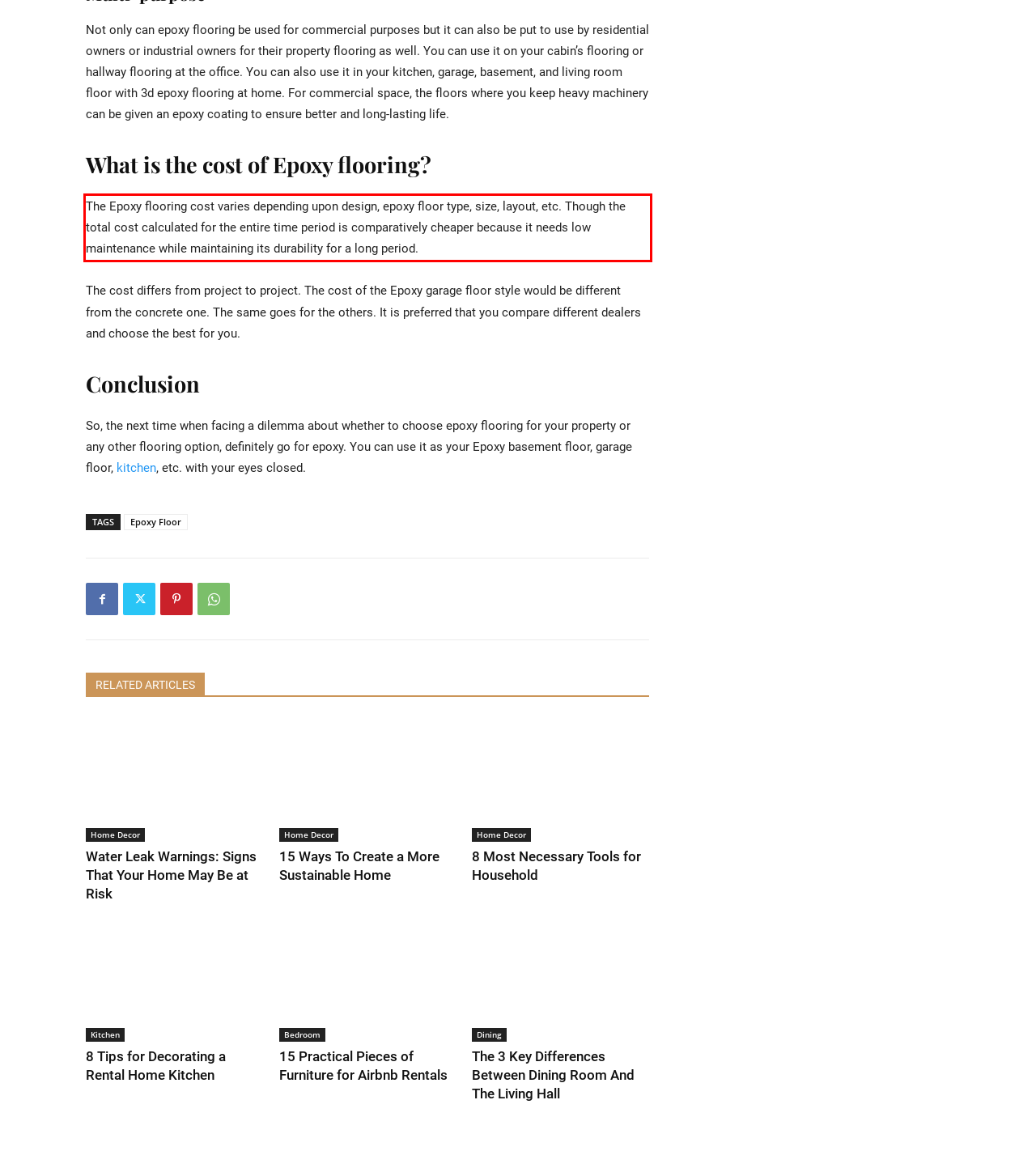Given a screenshot of a webpage, locate the red bounding box and extract the text it encloses.

The Epoxy flooring cost varies depending upon design, epoxy floor type, size, layout, etc. Though the total cost calculated for the entire time period is comparatively cheaper because it needs low maintenance while maintaining its durability for a long period.